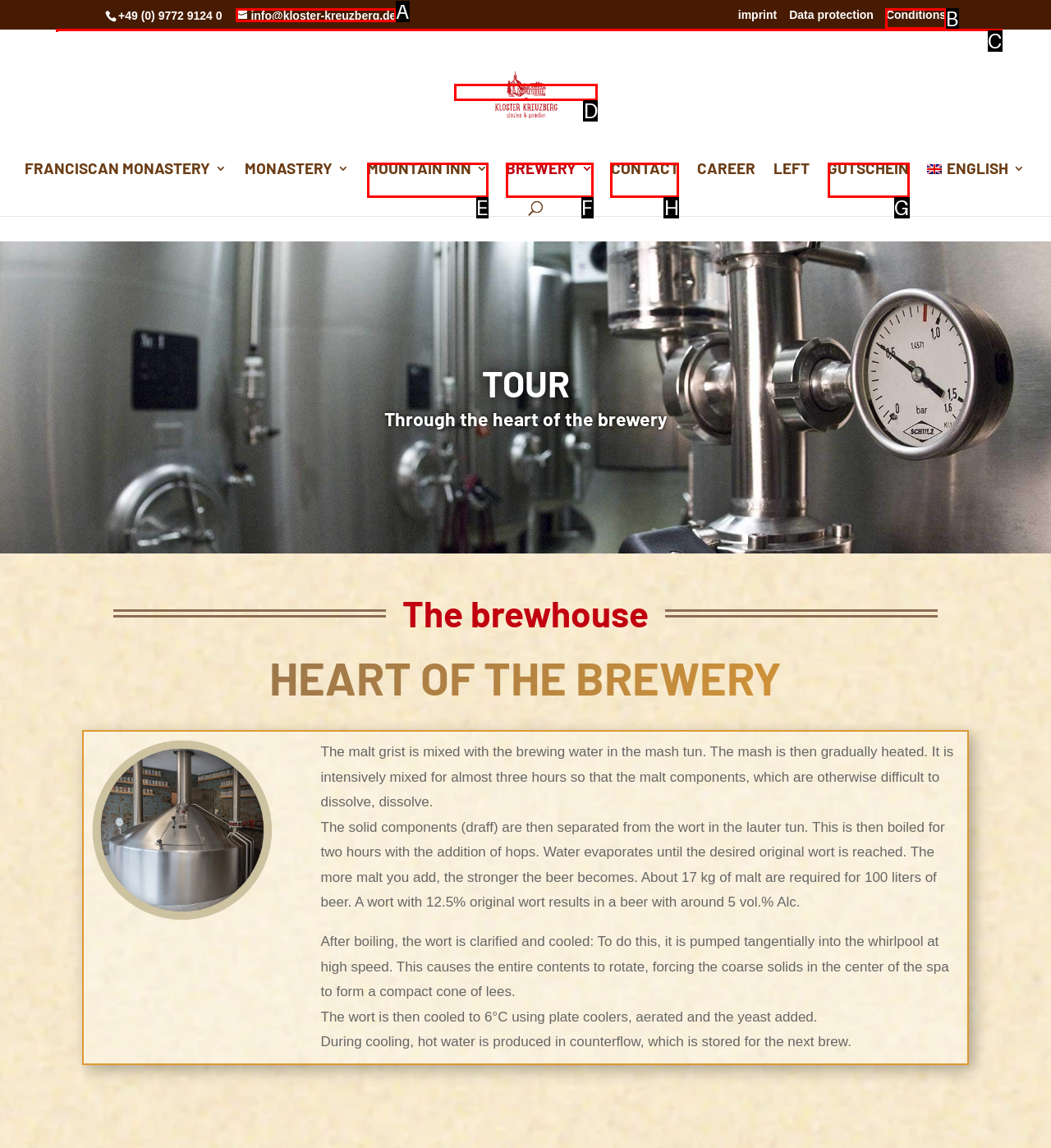Choose the HTML element to click for this instruction: contact the Kloster Kreuzberg Answer with the letter of the correct choice from the given options.

H